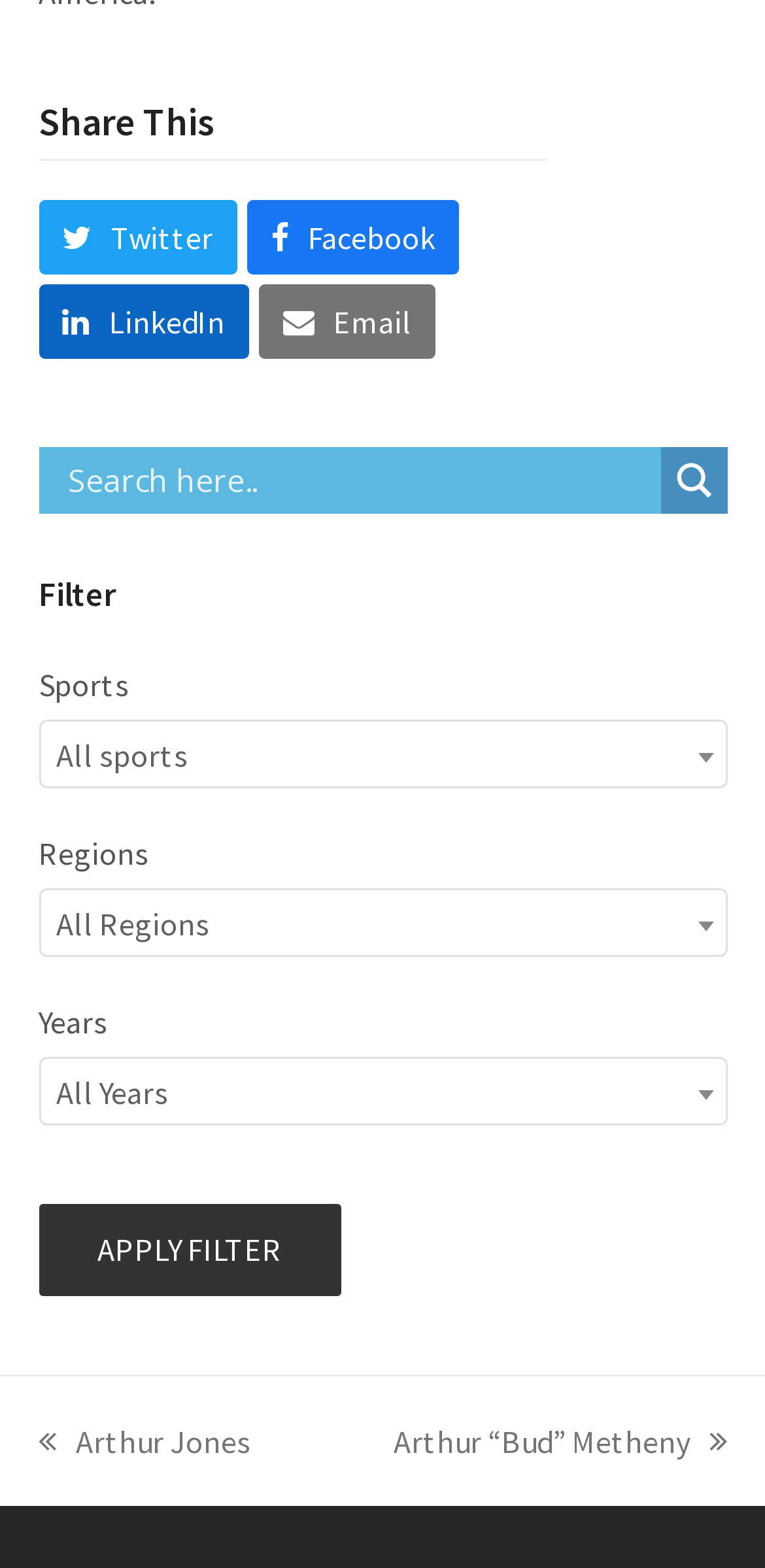Please find the bounding box coordinates of the element's region to be clicked to carry out this instruction: "Share on Twitter".

[0.05, 0.127, 0.31, 0.175]